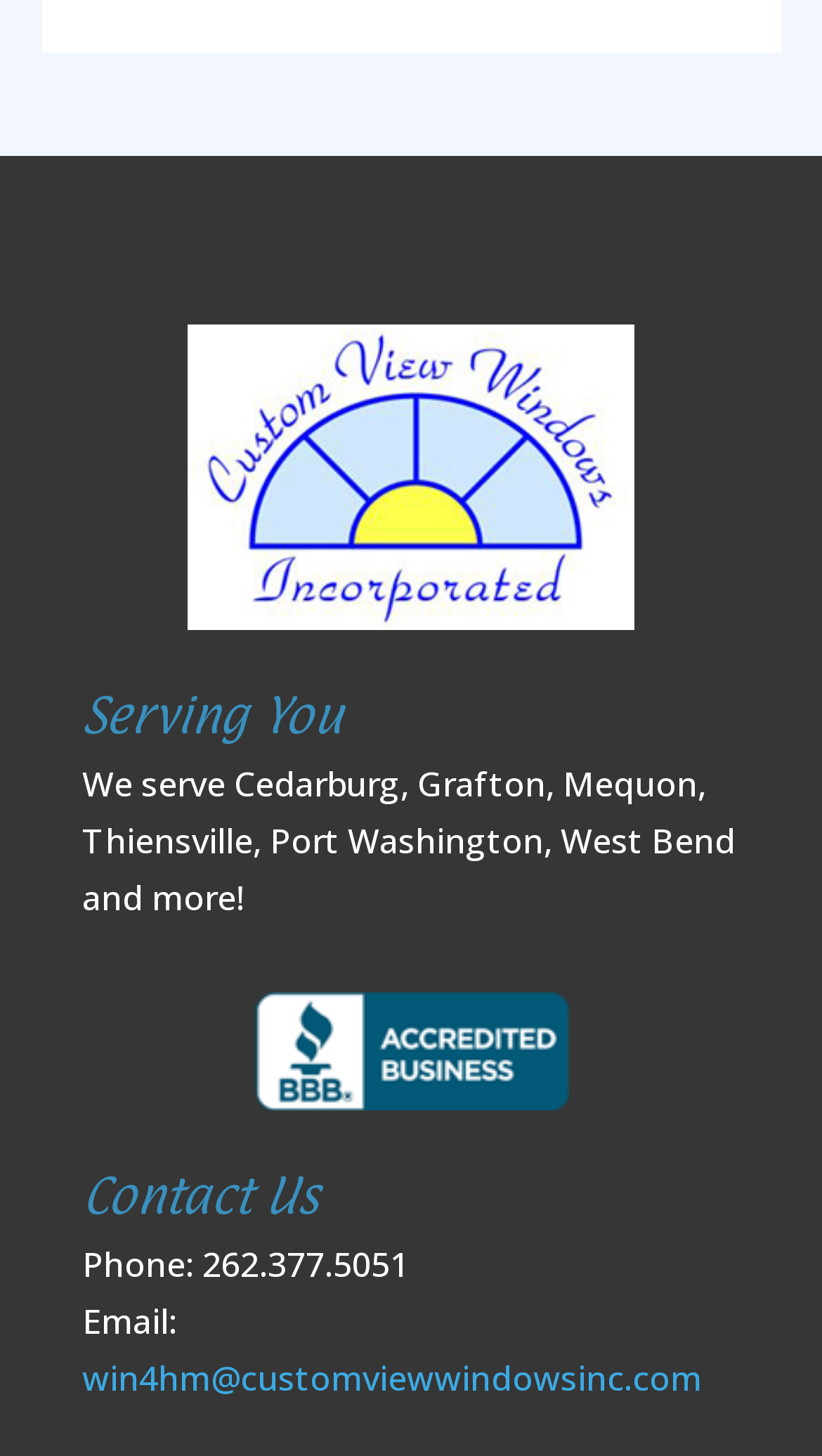Please reply to the following question using a single word or phrase: 
What is the heading above the contact information?

Contact Us